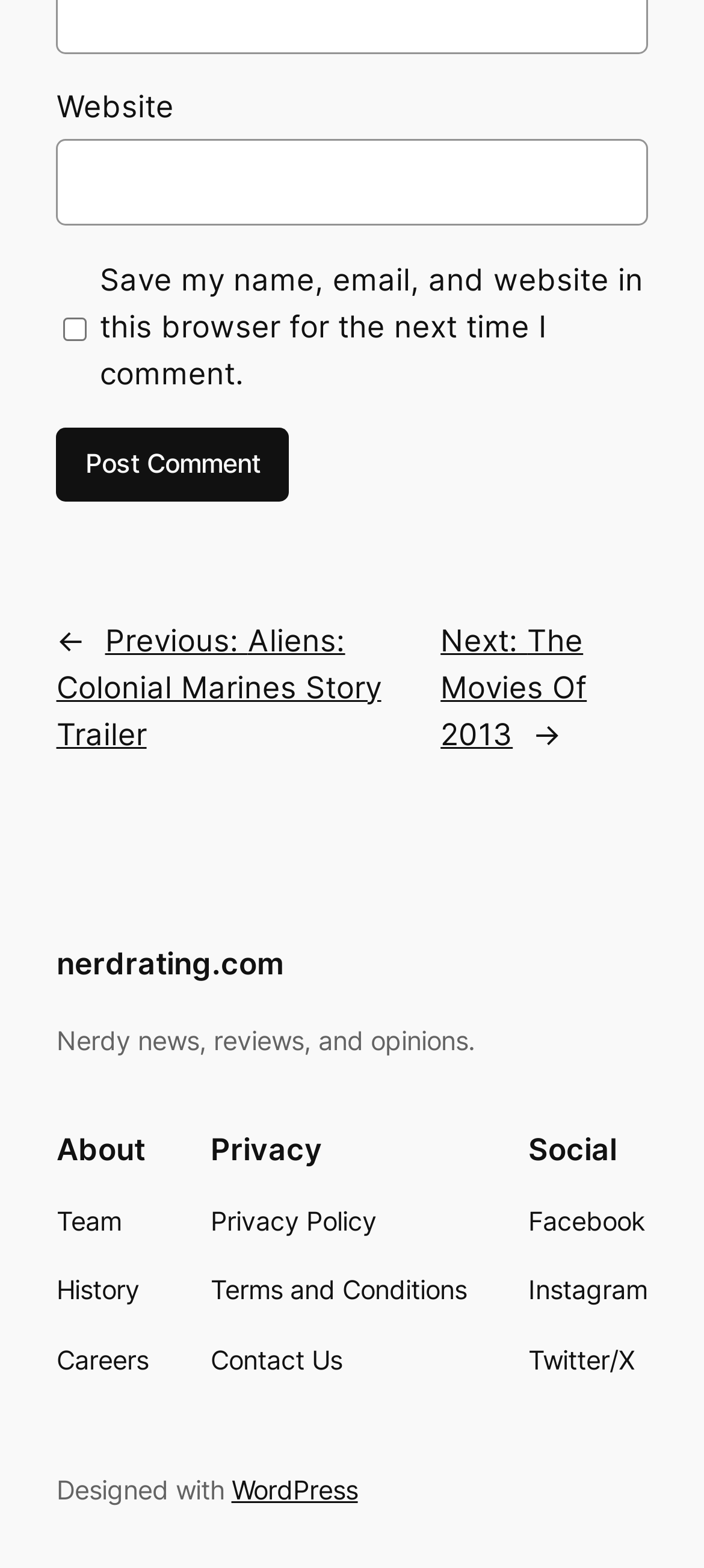What is the topic of the previous post?
Please provide an in-depth and detailed response to the question.

The topic of the previous post can be found by looking at the link element with the text 'Previous: Aliens: Colonial Marines Story Trailer' which is located in the navigation section with the title 'Posts'.